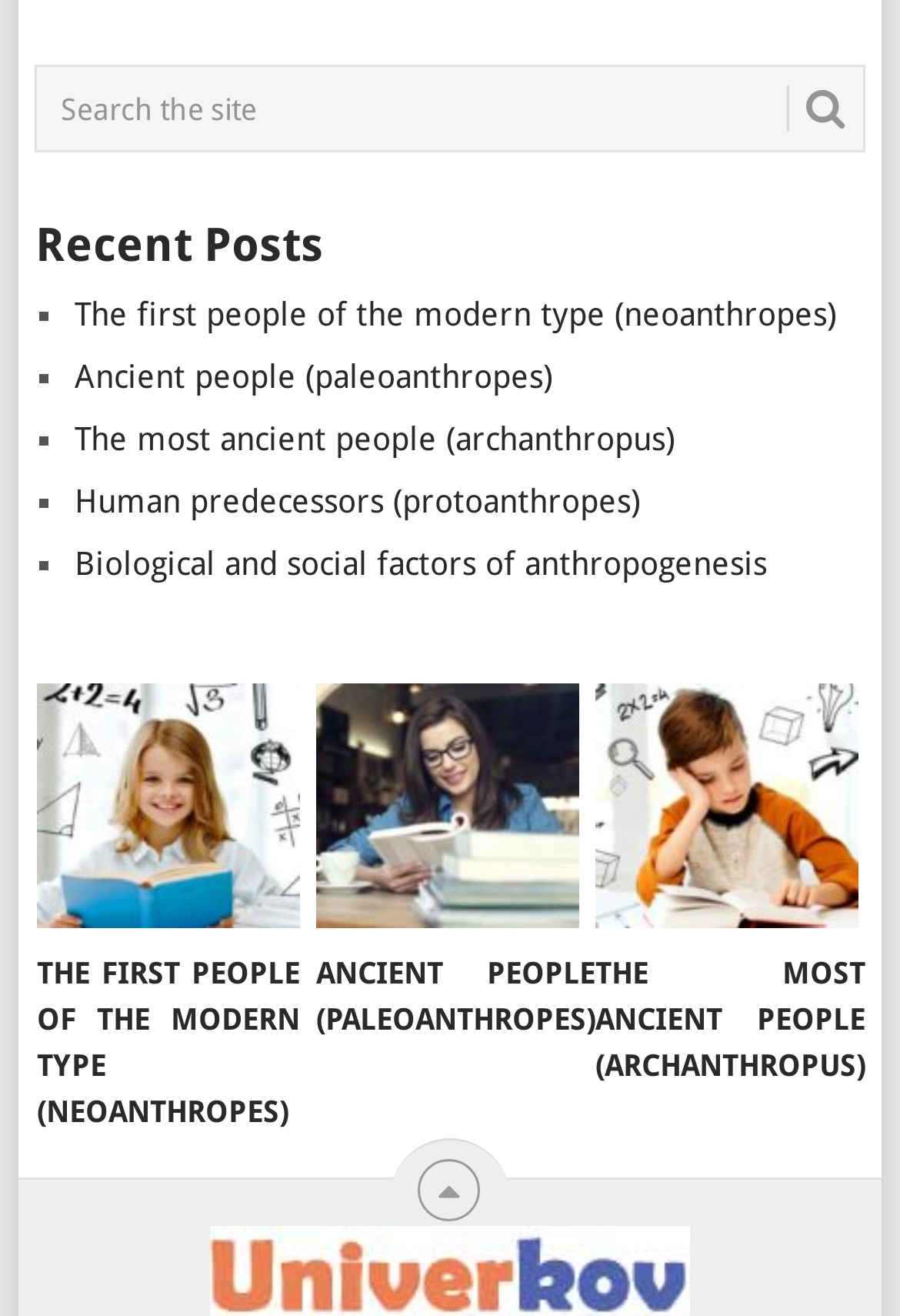Please determine the bounding box coordinates for the element that should be clicked to follow these instructions: "Search the site".

[0.039, 0.05, 0.961, 0.116]